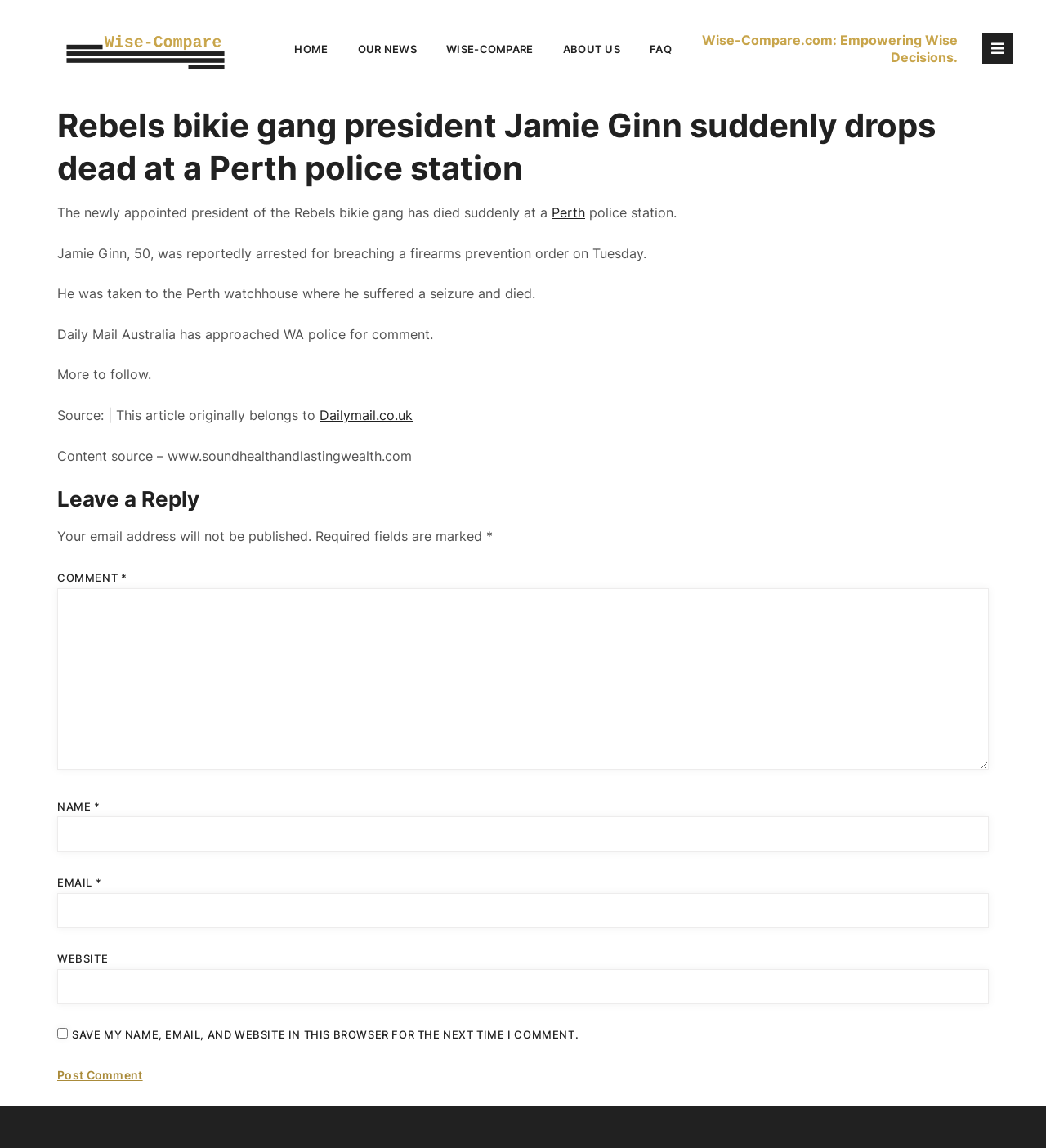Can you determine the main header of this webpage?

Rebels bikie gang president Jamie Ginn suddenly drops dead at a Perth police station